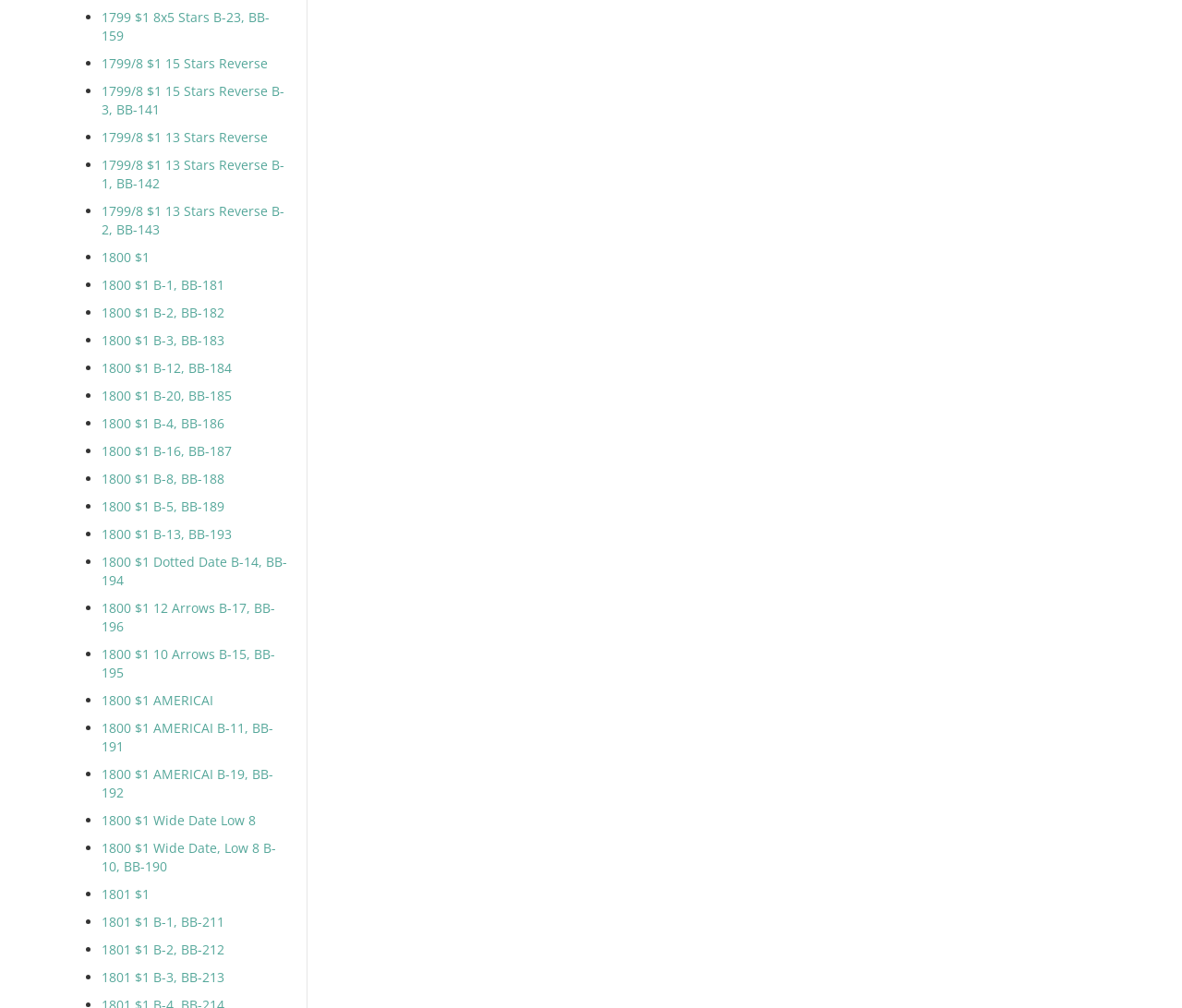Show the bounding box coordinates for the element that needs to be clicked to execute the following instruction: "explore 1799/8 $1 15 Stars Reverse". Provide the coordinates in the form of four float numbers between 0 and 1, i.e., [left, top, right, bottom].

[0.086, 0.054, 0.227, 0.071]